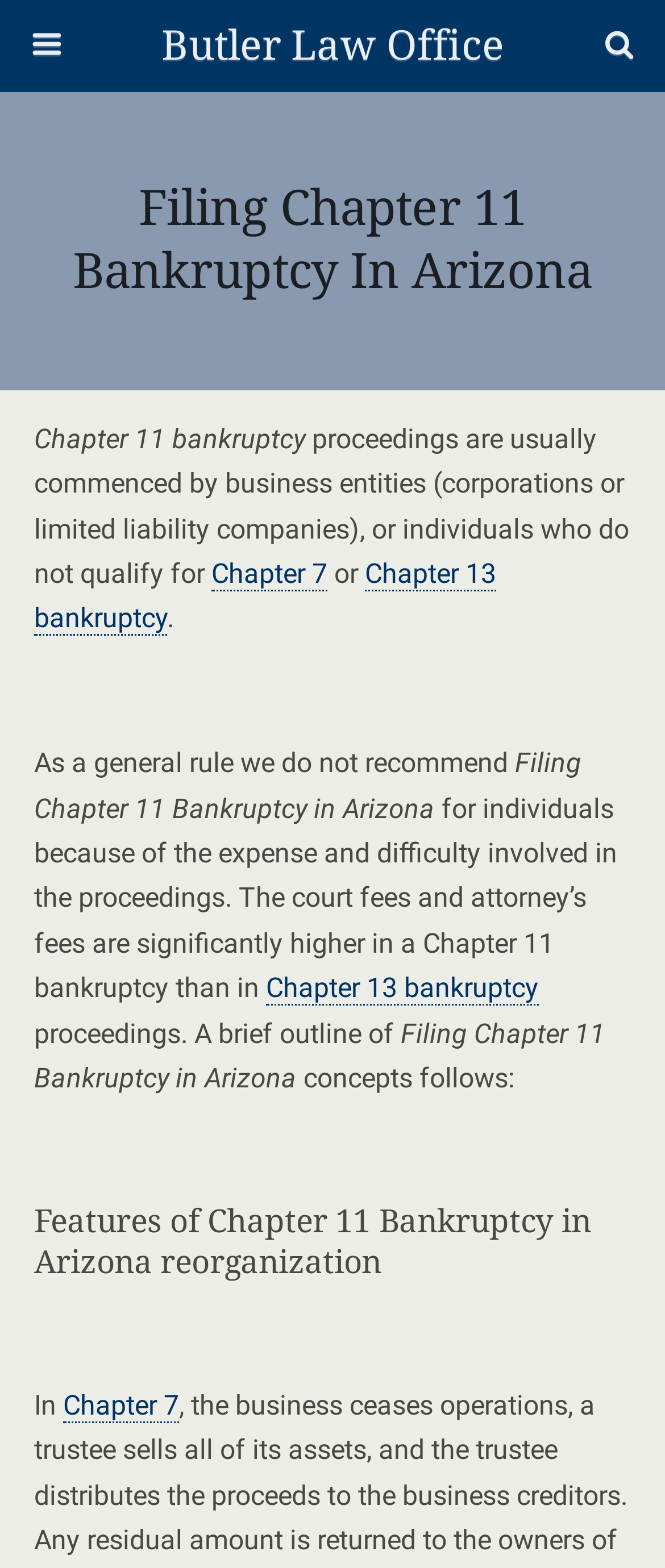What type of bankruptcy is usually commenced by business entities?
Answer the question with a detailed explanation, including all necessary information.

Based on the webpage content, it is mentioned that 'Chapter 11 bankruptcy proceedings are usually commenced by business entities (corporations or limited liability companies), or individuals who do not qualify for...' This indicates that Chapter 11 bankruptcy is usually commenced by business entities.